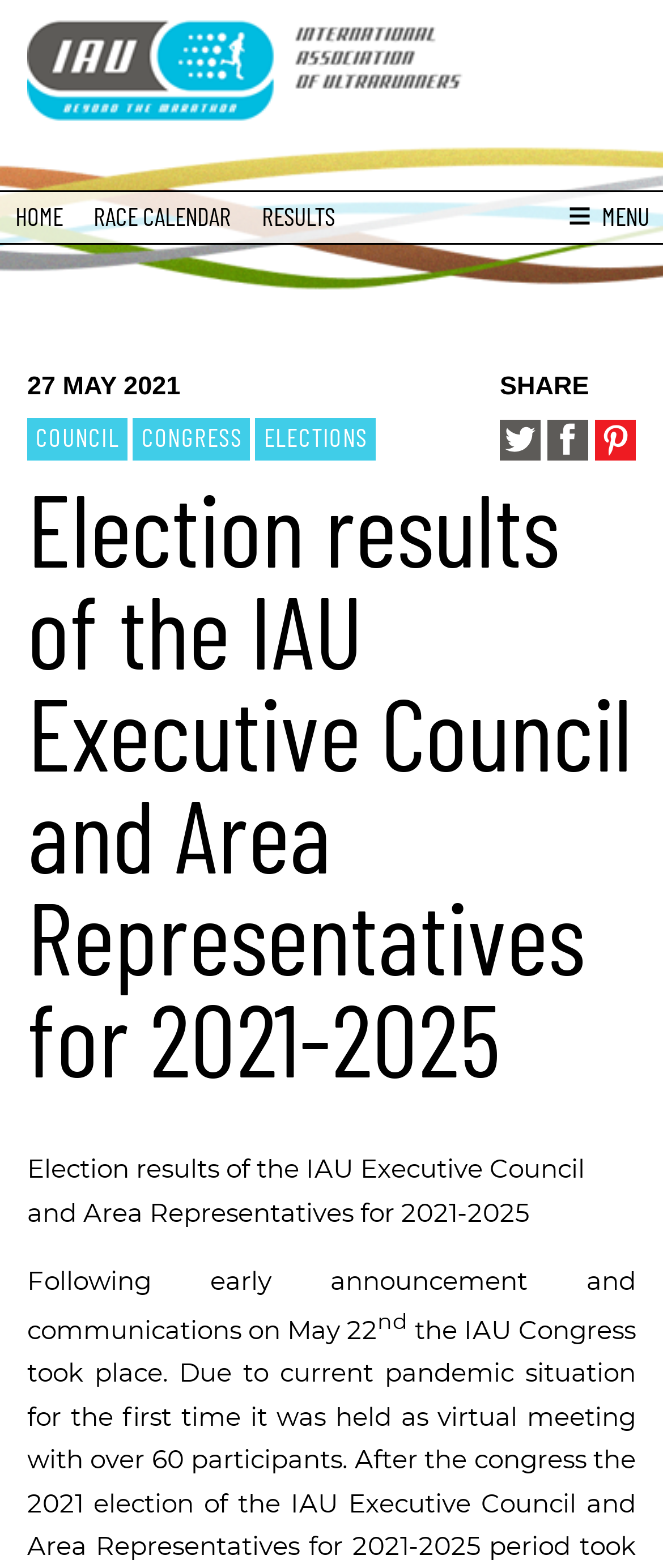What is the date mentioned in the webpage?
Examine the image and give a concise answer in one word or a short phrase.

27 MAY 2021